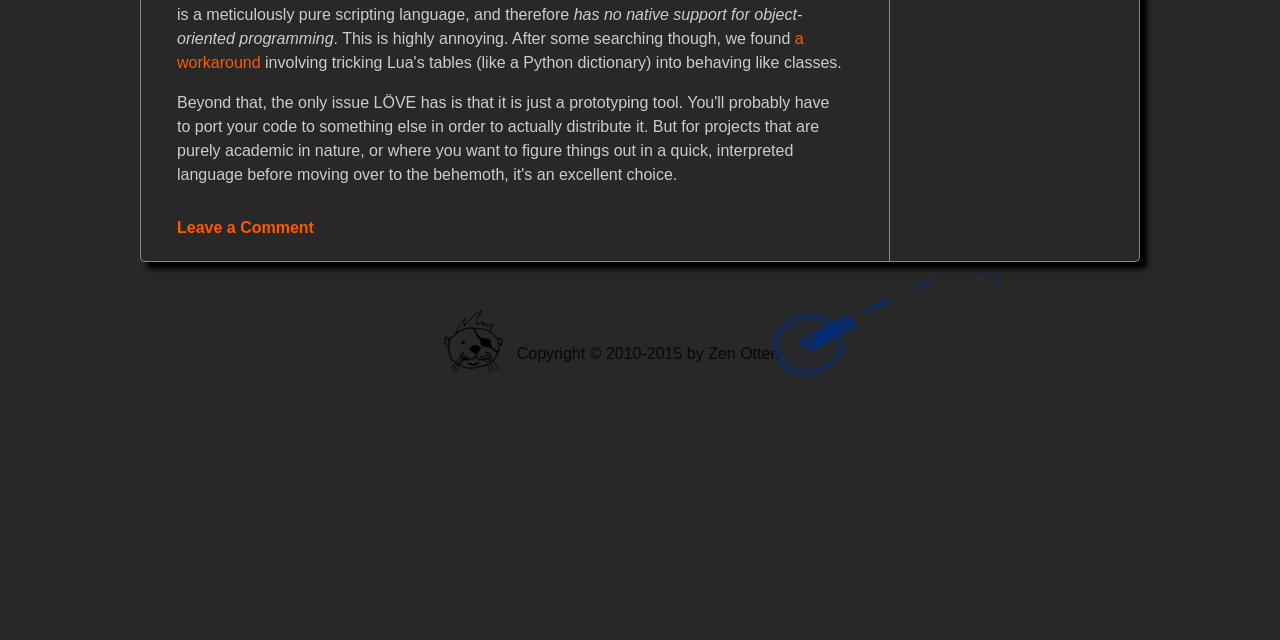Please find the bounding box for the following UI element description. Provide the coordinates in (top-left x, top-left y, bottom-right x, bottom-right y) format, with values between 0 and 1: Leave a Comment

[0.138, 0.342, 0.245, 0.369]